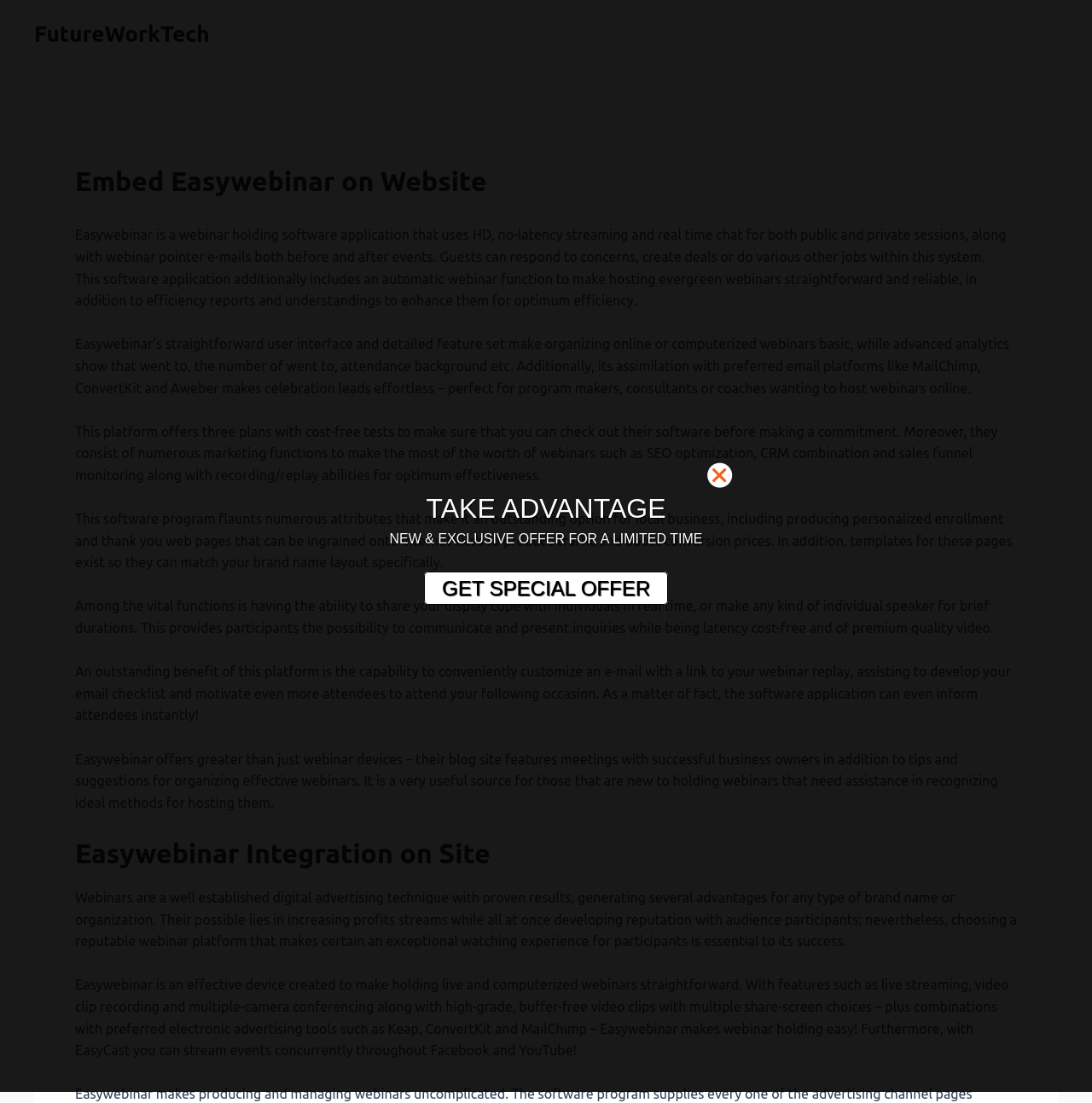How many plans does Easywebinar offer?
Please give a detailed and elaborate answer to the question.

The webpage states that Easywebinar offers three plans with free trials, allowing users to test the software before making a commitment.